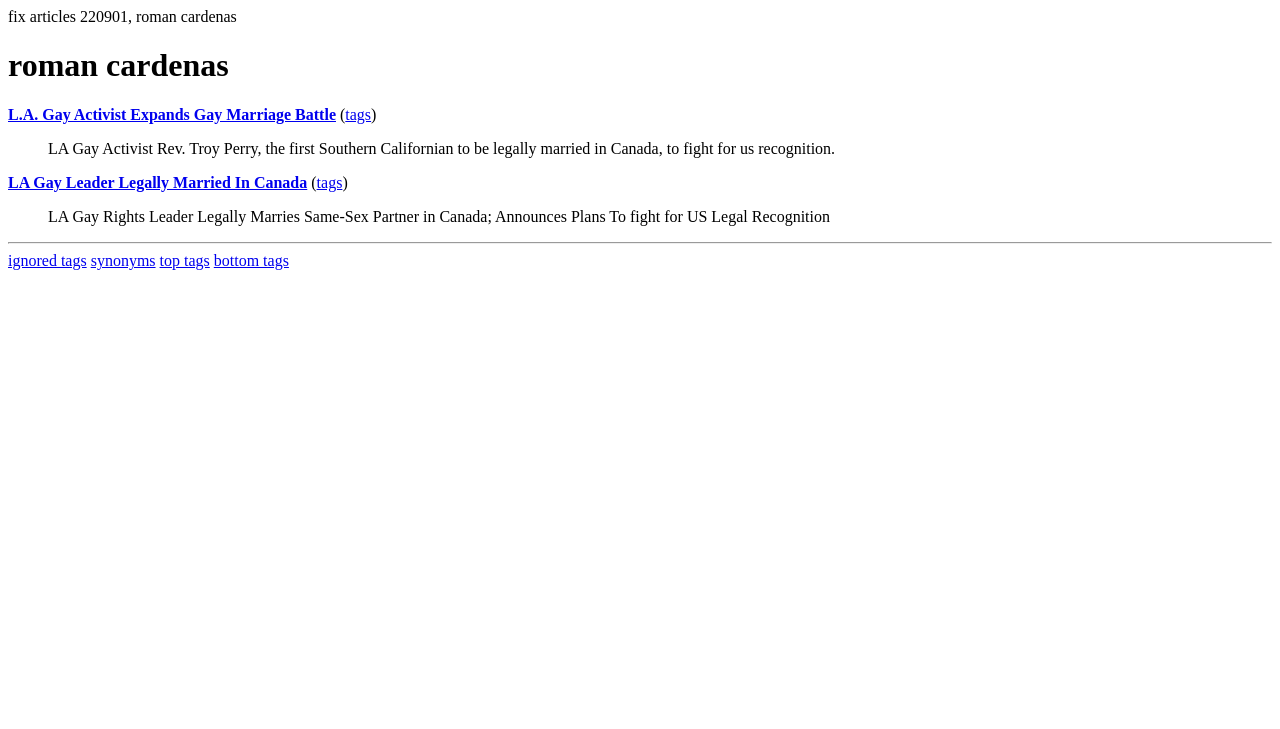Articulate a complete and detailed caption of the webpage elements.

The webpage is about Los Angeles Indymedia, specifically focused on the tag "Roman Cardenas". At the top, there is a heading with the same title. Below the heading, there is a link to an article titled "L.A. Gay Activist Expands Gay Marriage Battle" with a brief description in parentheses. 

To the right of the article link, there are two more links, "tags" and another "tags" link, both enclosed in parentheses. 

Below these links, there are two blockquotes with text describing news articles. The first blockquote contains a summary of an article about Rev. Troy Perry, a gay activist, fighting for US recognition of his marriage in Canada. The second blockquote summarizes an article about a gay rights leader legally marrying their same-sex partner in Canada and planning to fight for US legal recognition.

Underneath the blockquotes, there is a horizontal separator line. Below the separator, there are four links: "ignored tags", "synonyms", "top tags", and "bottom tags", arranged horizontally from left to right.